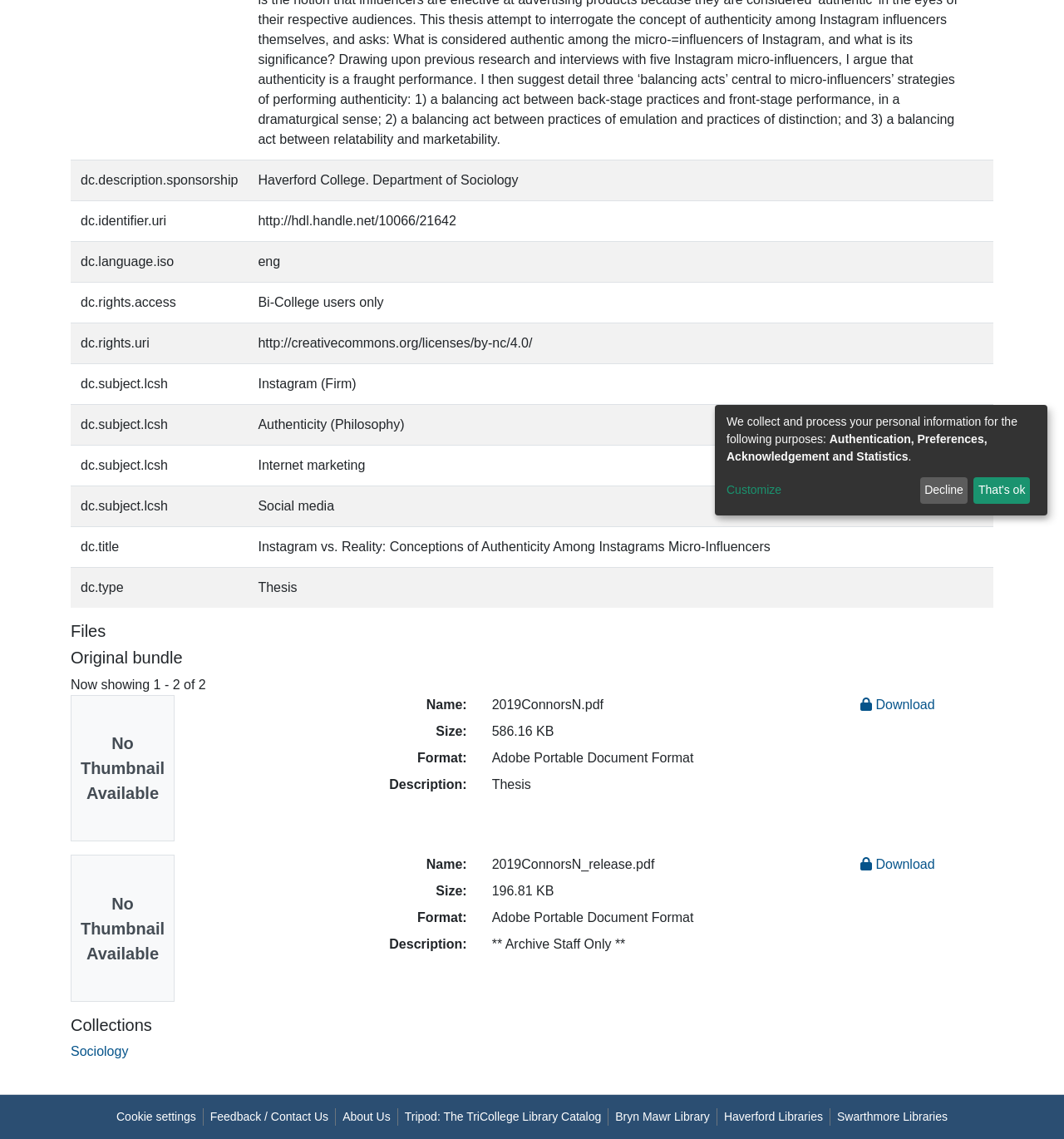Identify and provide the bounding box coordinates of the UI element described: "Customize". The coordinates should be formatted as [left, top, right, bottom], with each number being a float between 0 and 1.

[0.683, 0.423, 0.859, 0.438]